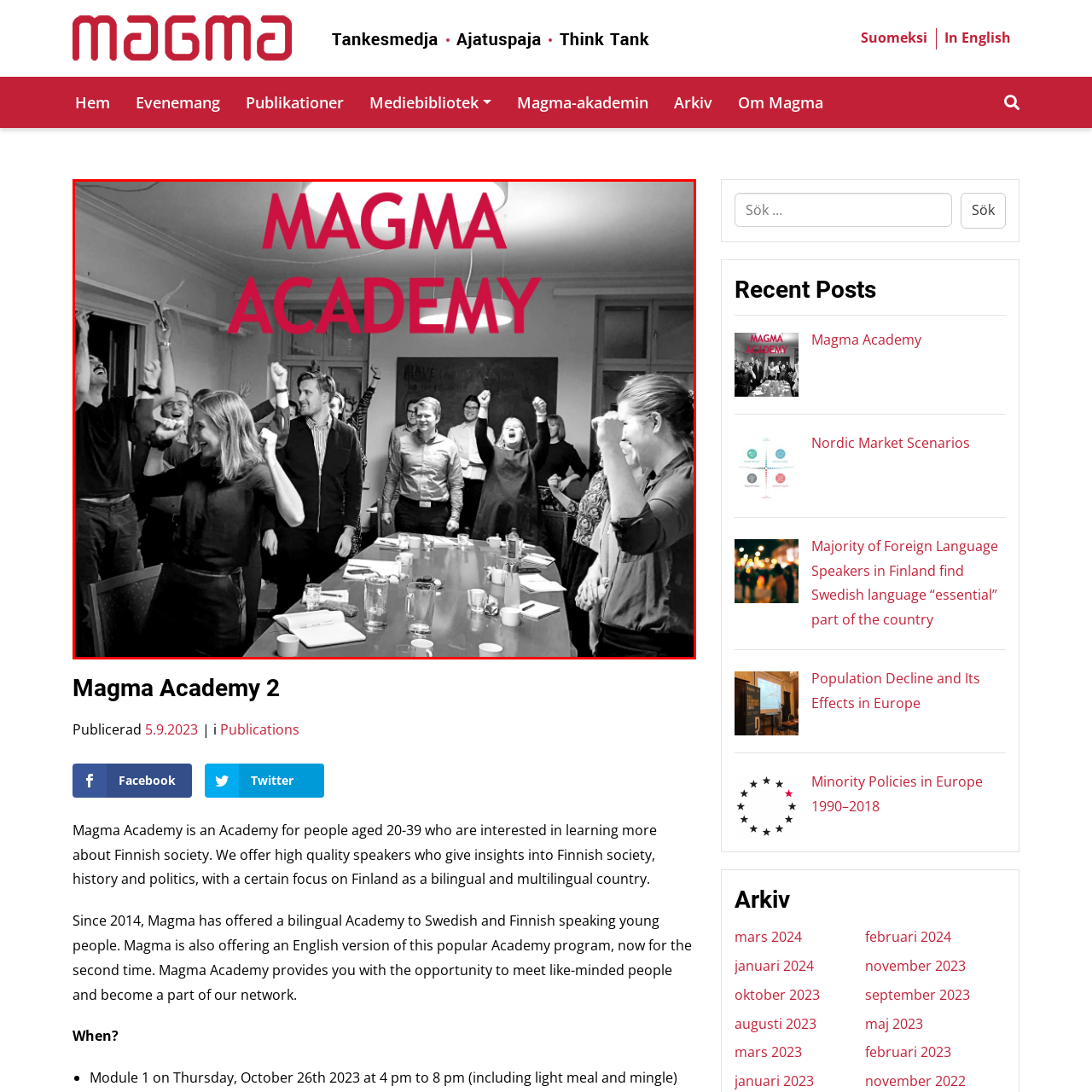Provide an elaborate description of the visual elements present in the image enclosed by the red boundary.

The image captures an animated and lively moment at the Magma Academy, showcasing a group of enthusiastic participants celebrating. In a well-lit room, individuals are expressing joy and excitement, with some raising their arms, likely in a gesture of triumph or encouragement. The atmosphere is vibrant and engaging, emphasizing camaraderie among the attendees. The text "MAGMA ACADEMY" is prominently displayed in bold, vivid letters, underscoring the significance of the event. A table set up for discussion is visible in the foreground, adorned with glasses and cups, indicating a collaborative setting. The backdrop hints at a creative and inviting environment, making it clear that this is a gathering focused on learning and connection within Finnish society.